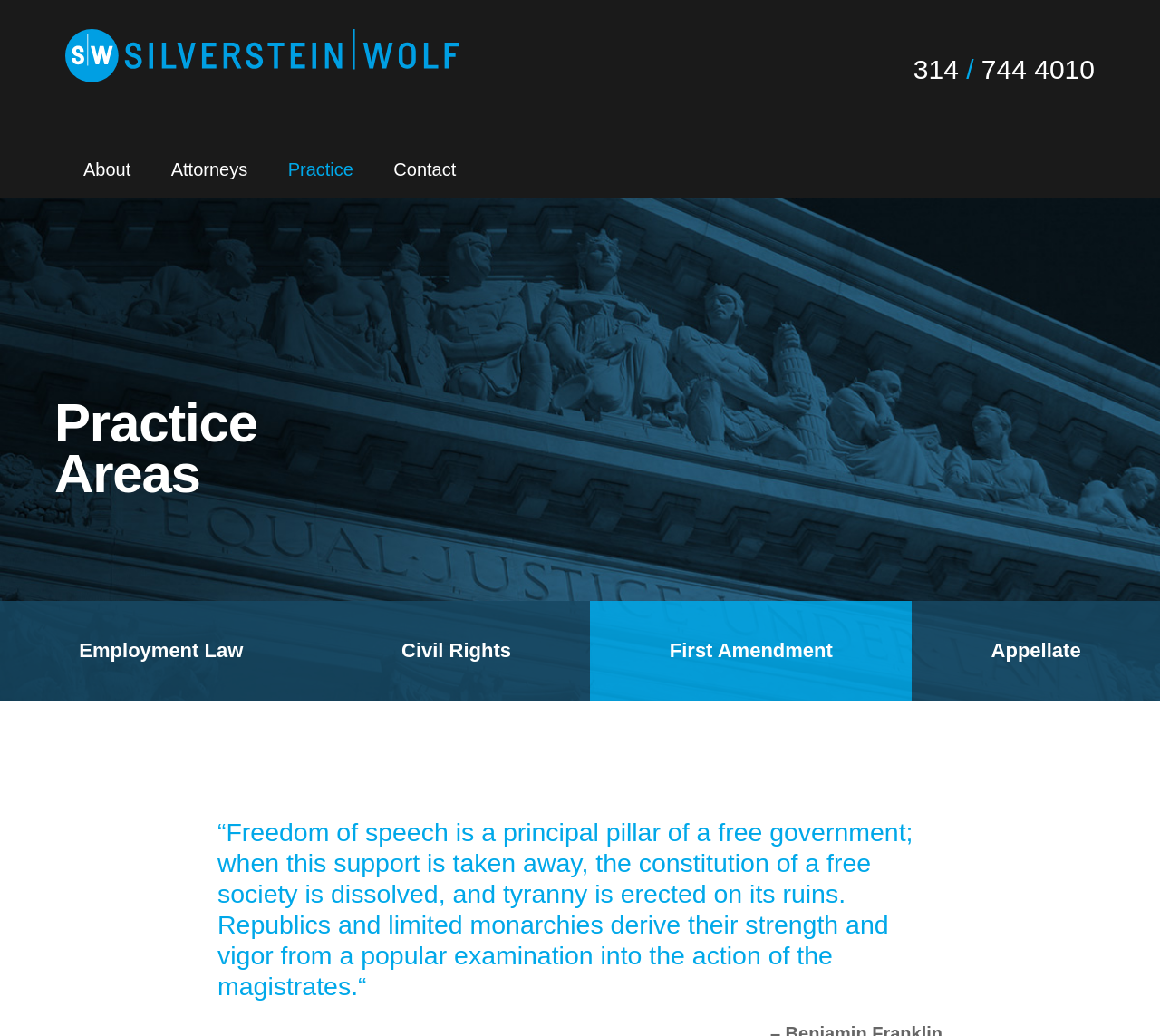Please locate the bounding box coordinates of the element that should be clicked to achieve the given instruction: "Click on the 'Calendar' link".

None